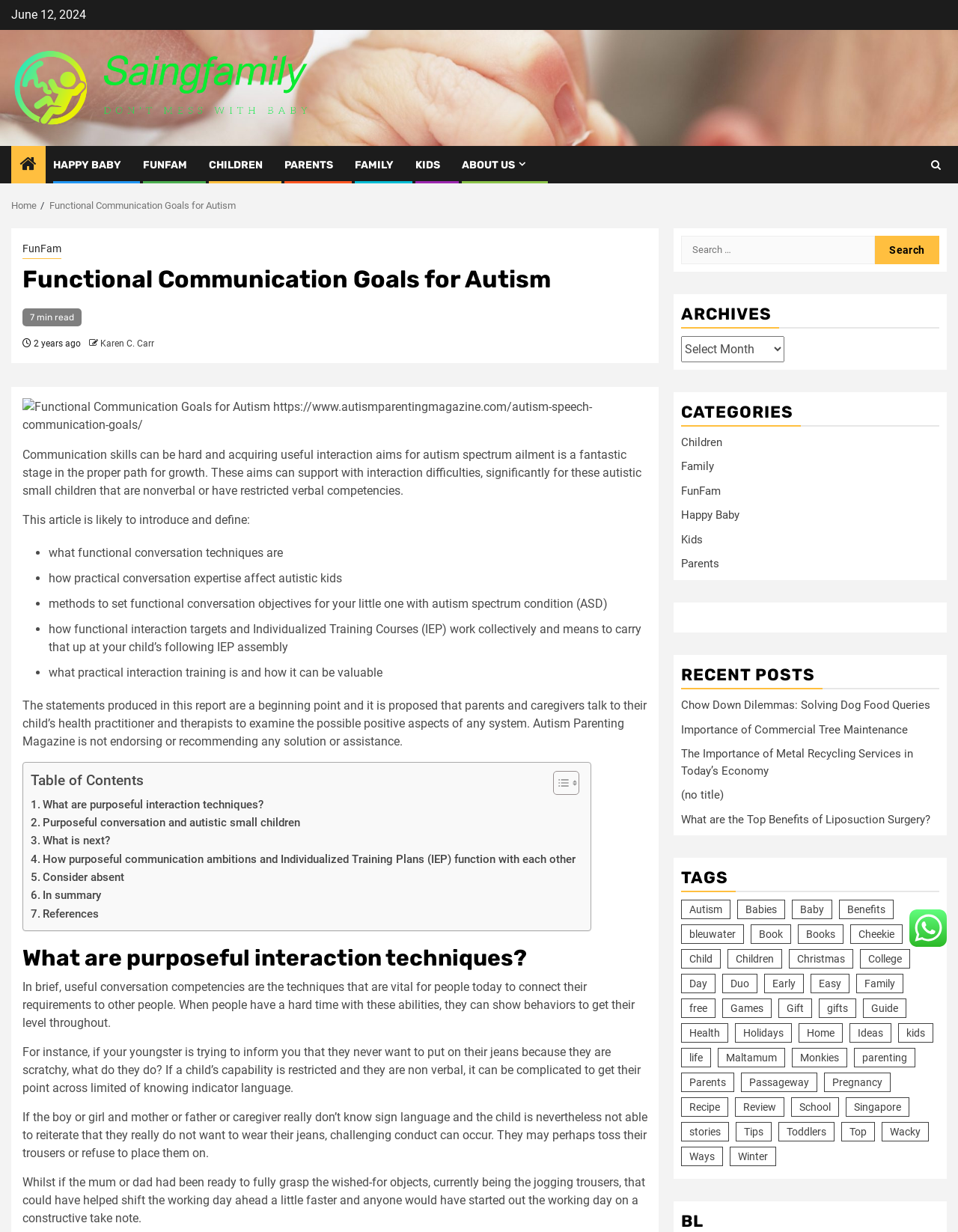Bounding box coordinates are specified in the format (top-left x, top-left y, bottom-right x, bottom-right y). All values are floating point numbers bounded between 0 and 1. Please provide the bounding box coordinate of the region this sentence describes: Holidays

[0.767, 0.831, 0.827, 0.846]